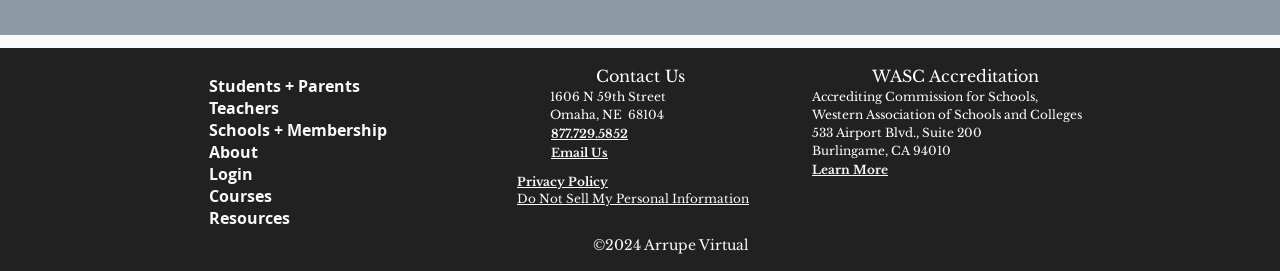Locate the UI element that matches the description Courses in the webpage screenshot. Return the bounding box coordinates in the format (top-left x, top-left y, bottom-right x, bottom-right y), with values ranging from 0 to 1.

[0.163, 0.684, 0.334, 0.765]